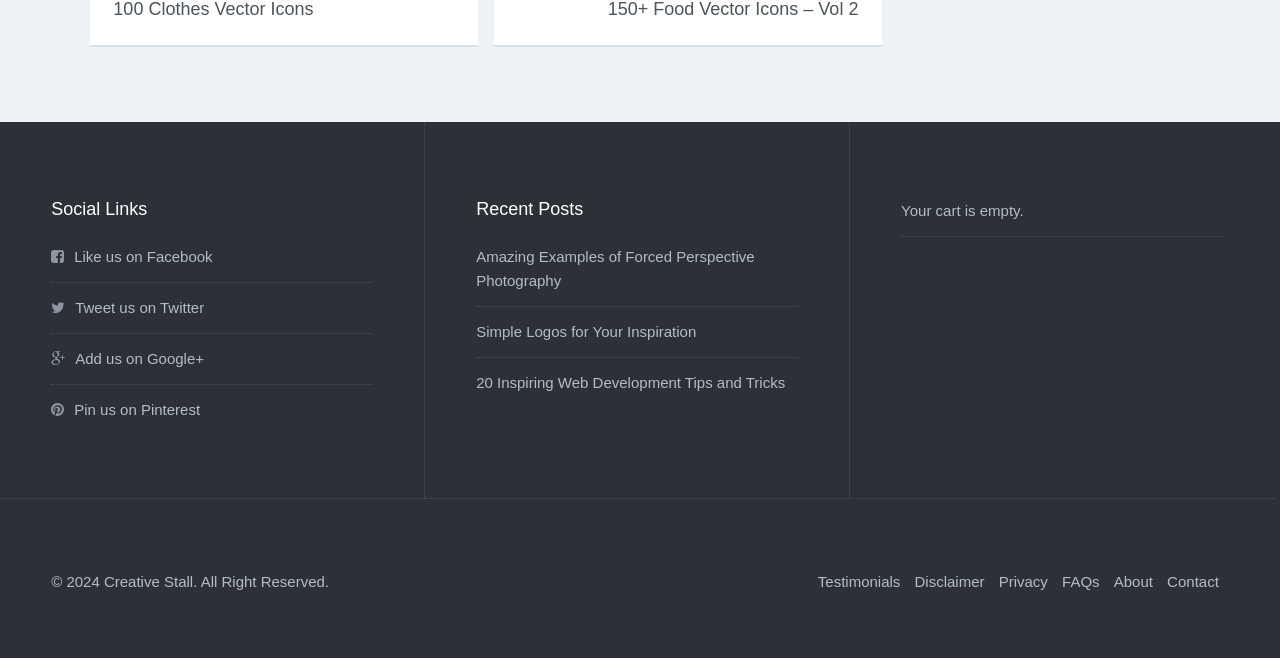What type of content is listed under 'Recent Posts'?
By examining the image, provide a one-word or phrase answer.

Articles